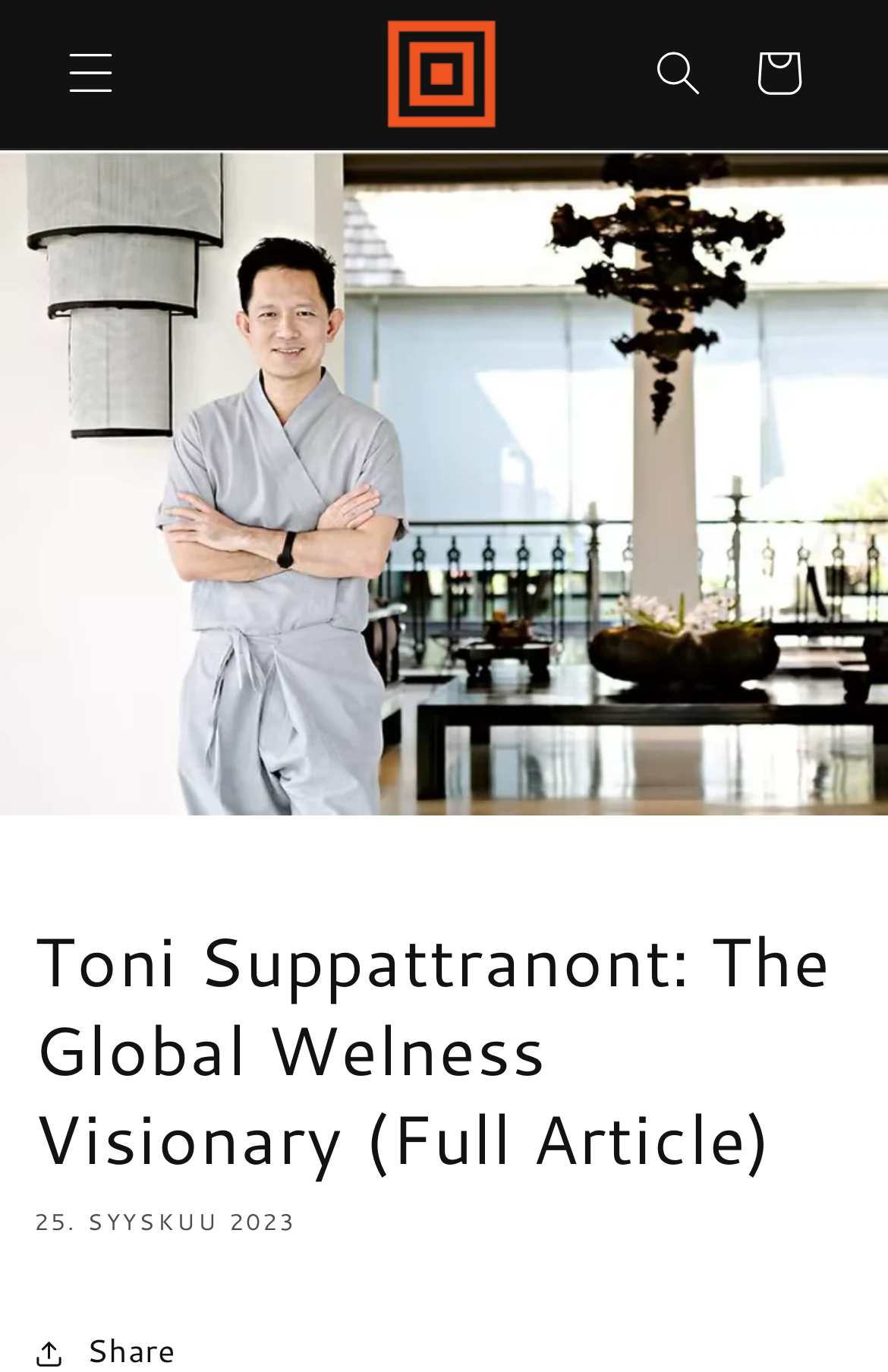Find and provide the bounding box coordinates for the UI element described here: "parent_node: Ostoskori". The coordinates should be given as four float numbers between 0 and 1: [left, top, right, bottom].

[0.414, 0.0, 0.581, 0.107]